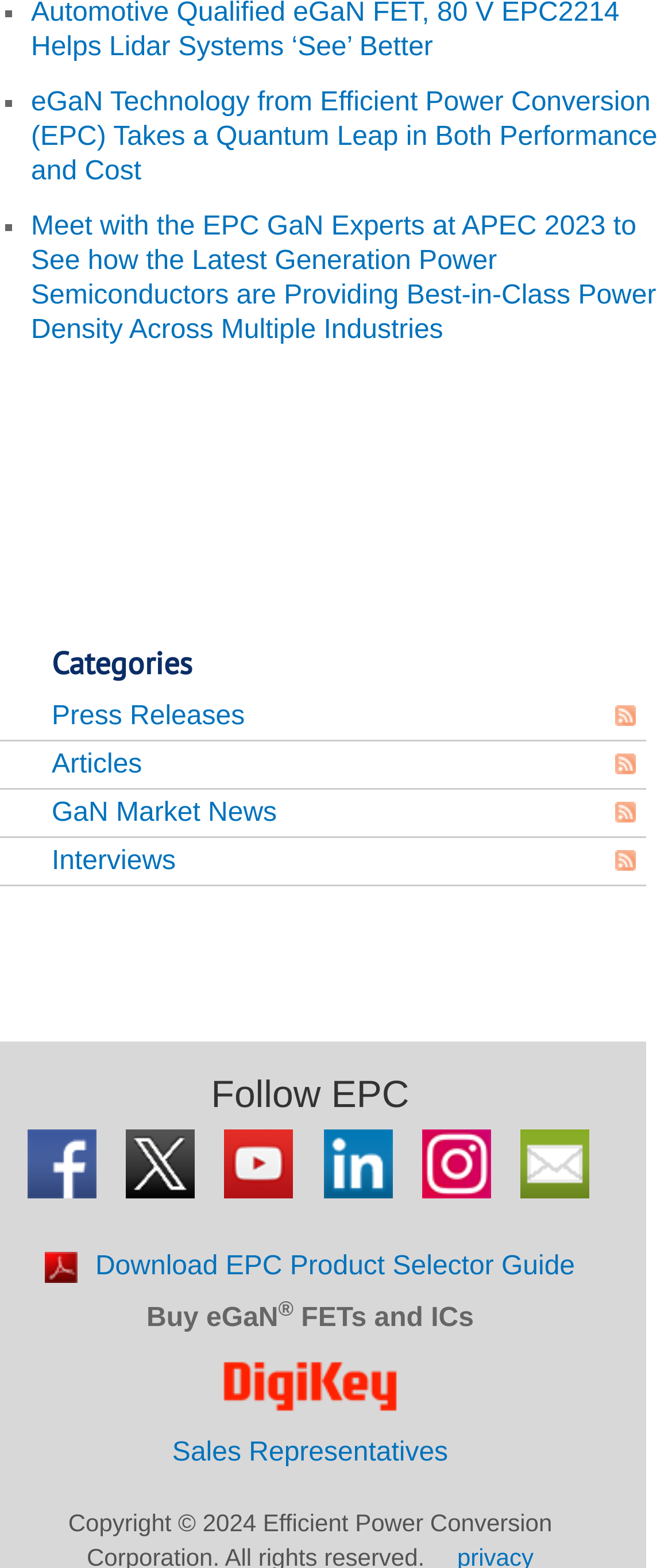Give a one-word or short-phrase answer to the following question: 
What categories are available on the webpage?

Press Releases, Articles, GaN Market News, Interviews